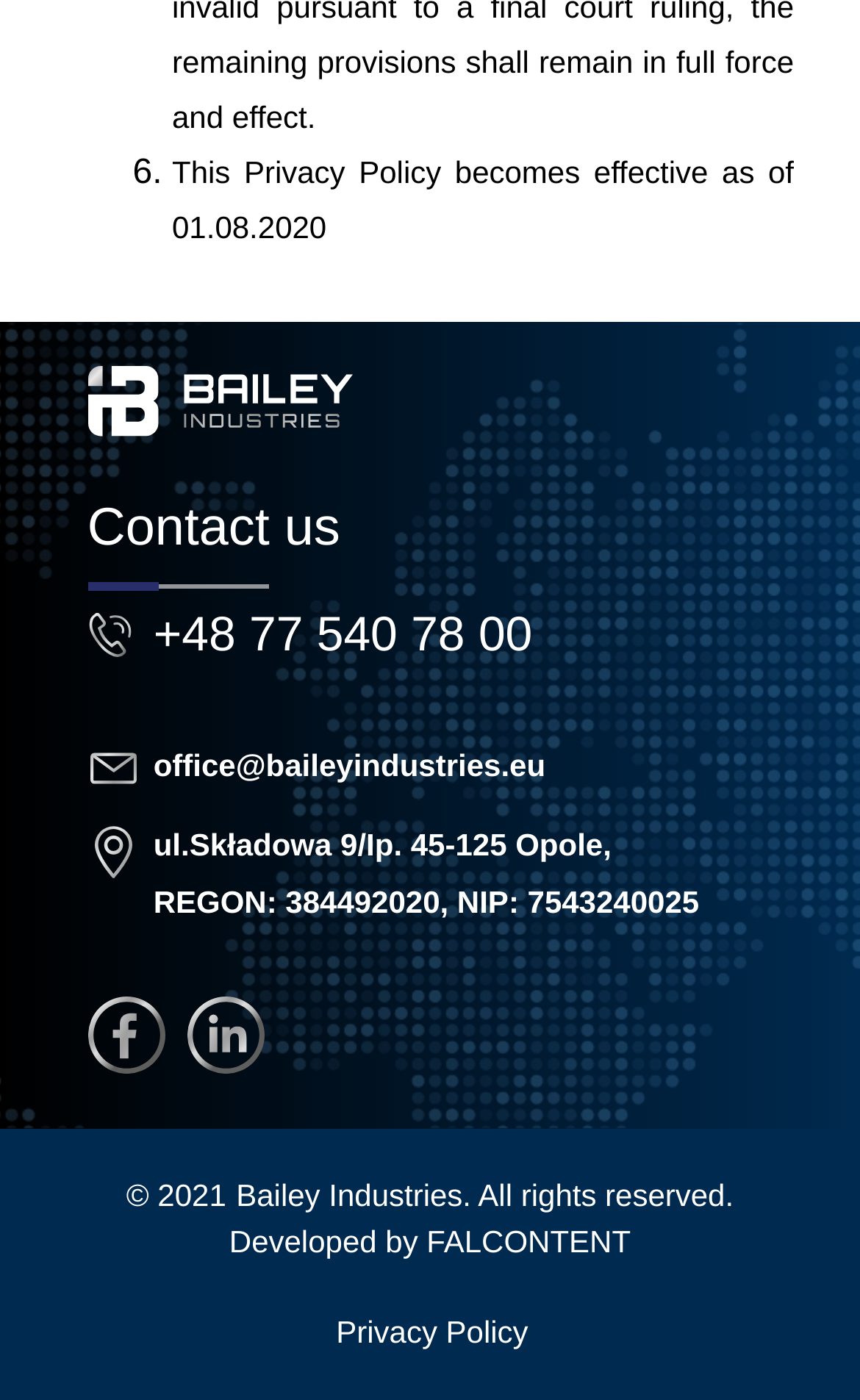Provide a thorough and detailed response to the question by examining the image: 
What is the name of the company that developed the website?

The name of the company that developed the website can be found at the bottom of the webpage, below the copyright information, which states 'Developed by FALCONTENT'.